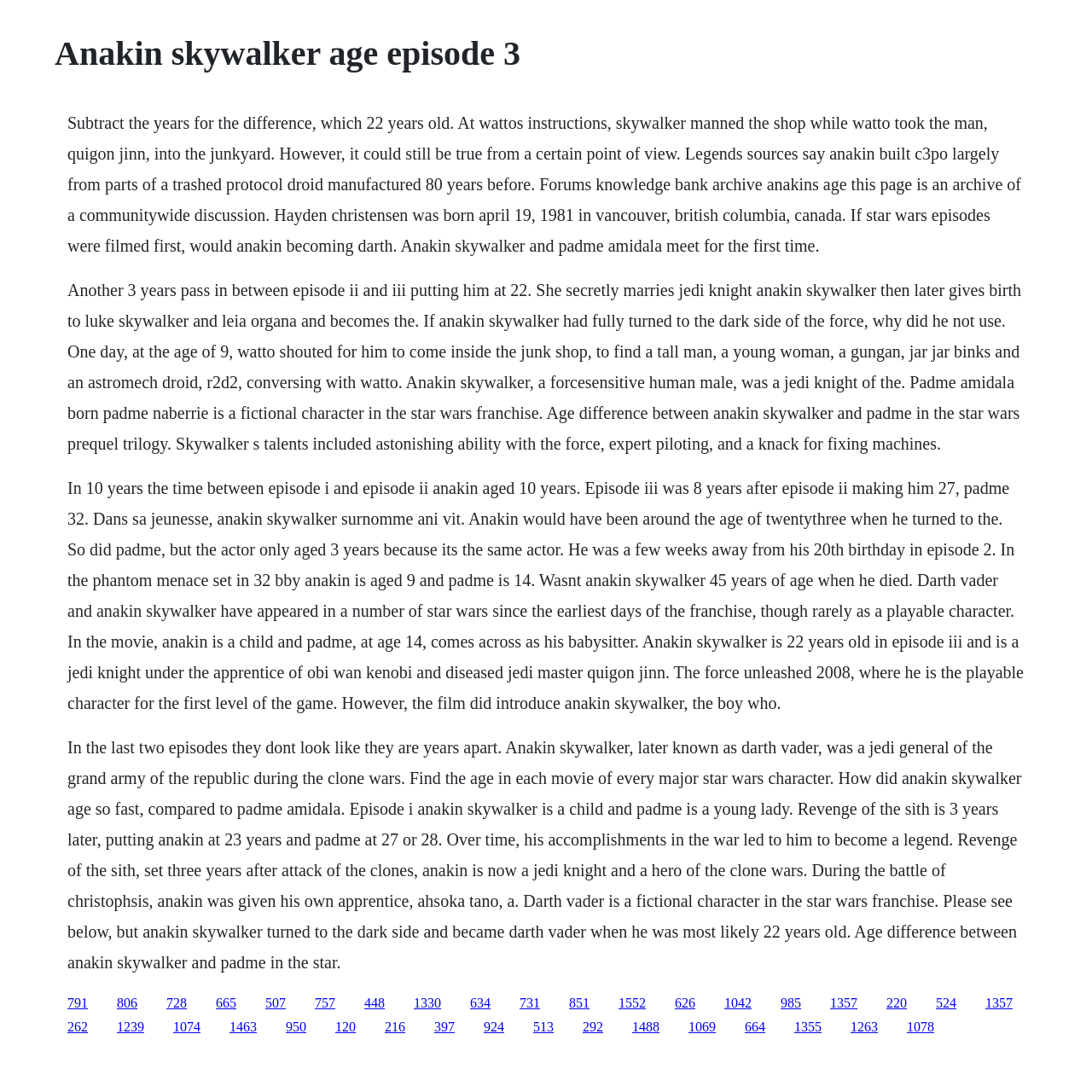Can you identify the bounding box coordinates of the clickable region needed to carry out this instruction: 'Click the link '728''? The coordinates should be four float numbers within the range of 0 to 1, stated as [left, top, right, bottom].

[0.152, 0.911, 0.171, 0.925]